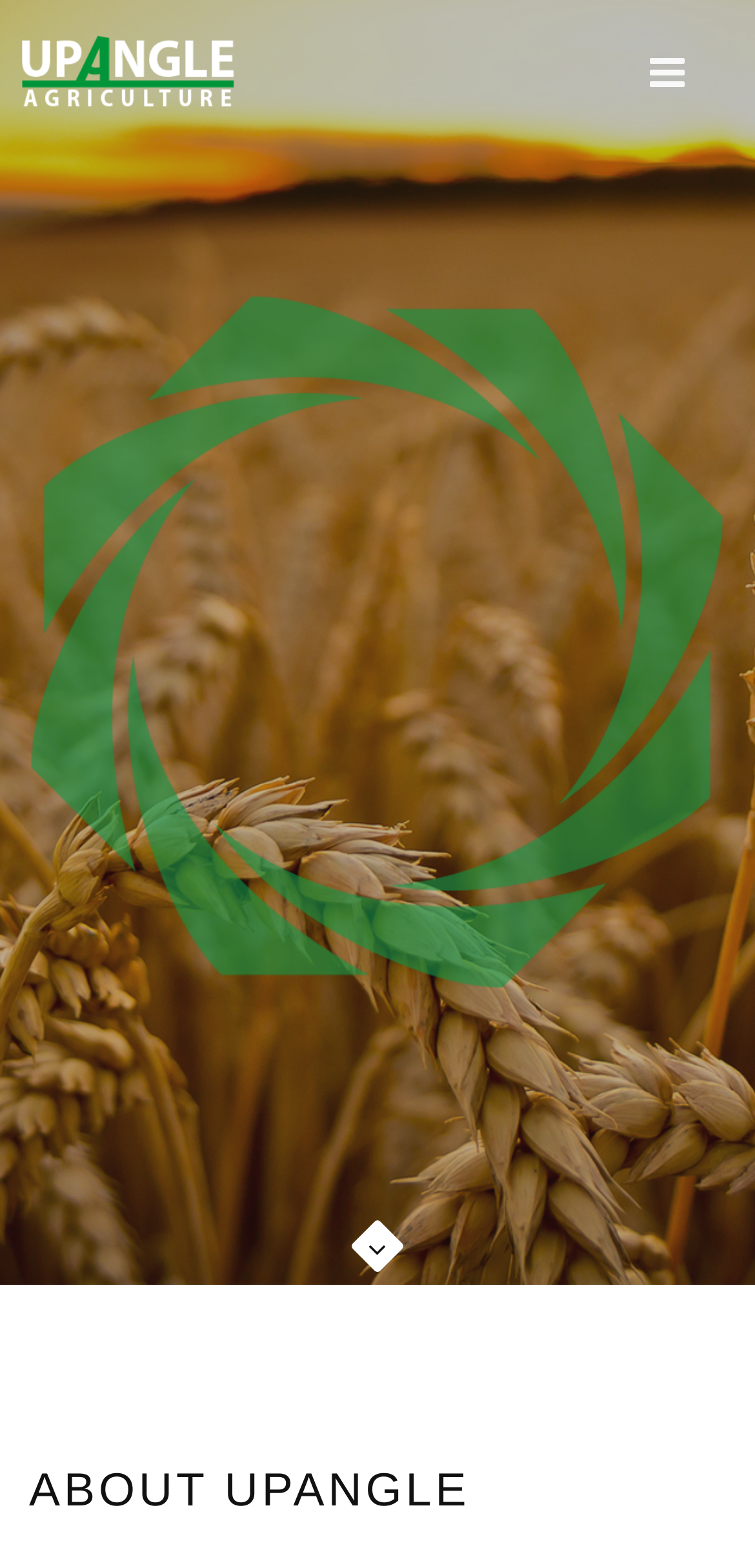Answer the following inquiry with a single word or phrase:
How many links are present on the webpage?

2